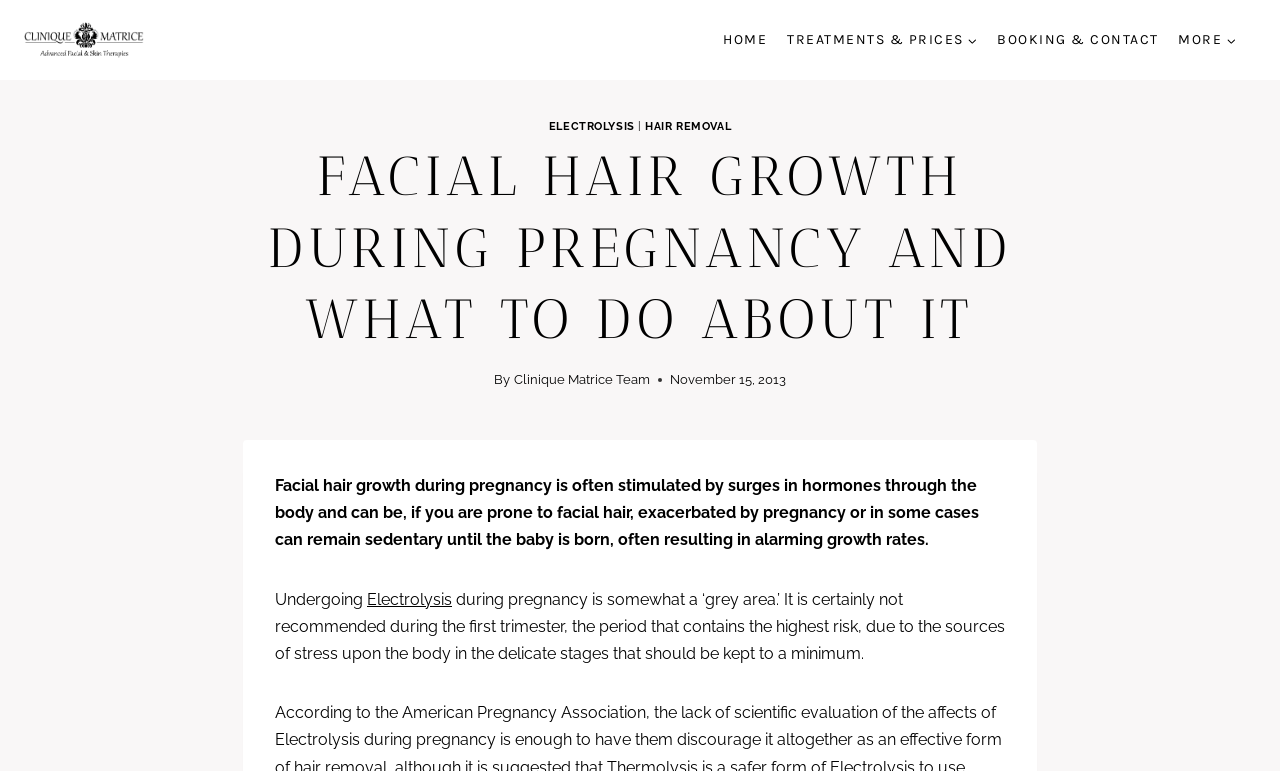Predict the bounding box coordinates of the UI element that matches this description: "aria-label="Clinique Matrice"". The coordinates should be in the format [left, top, right, bottom] with each value between 0 and 1.

[0.019, 0.028, 0.112, 0.076]